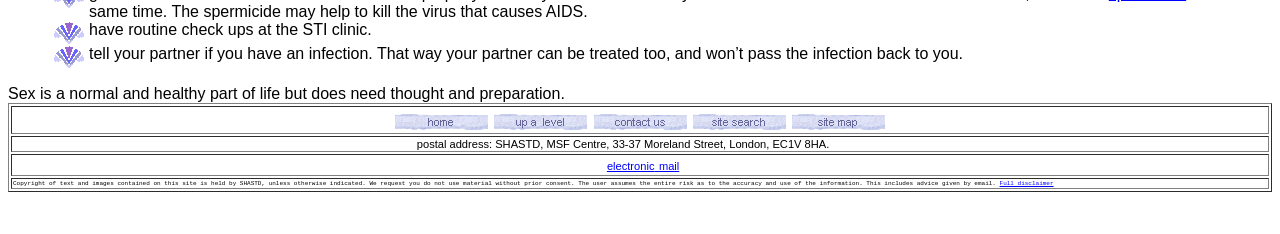Please locate the bounding box coordinates for the element that should be clicked to achieve the following instruction: "click Full disclaimer". Ensure the coordinates are given as four float numbers between 0 and 1, i.e., [left, top, right, bottom].

[0.781, 0.768, 0.823, 0.798]